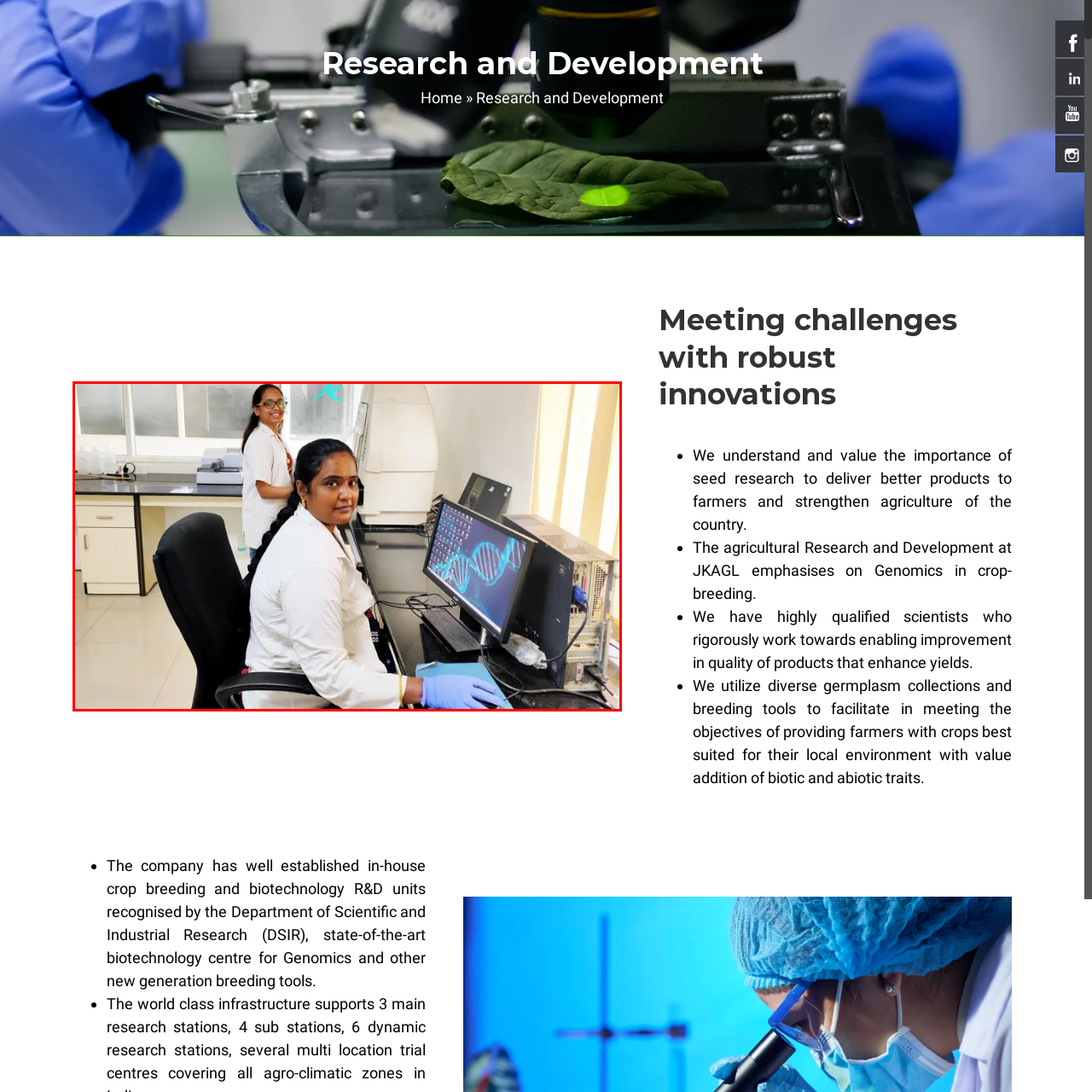View the image within the red box and answer the following question with a concise word or phrase:
What is the atmosphere in the laboratory?

Collaborative and dynamic